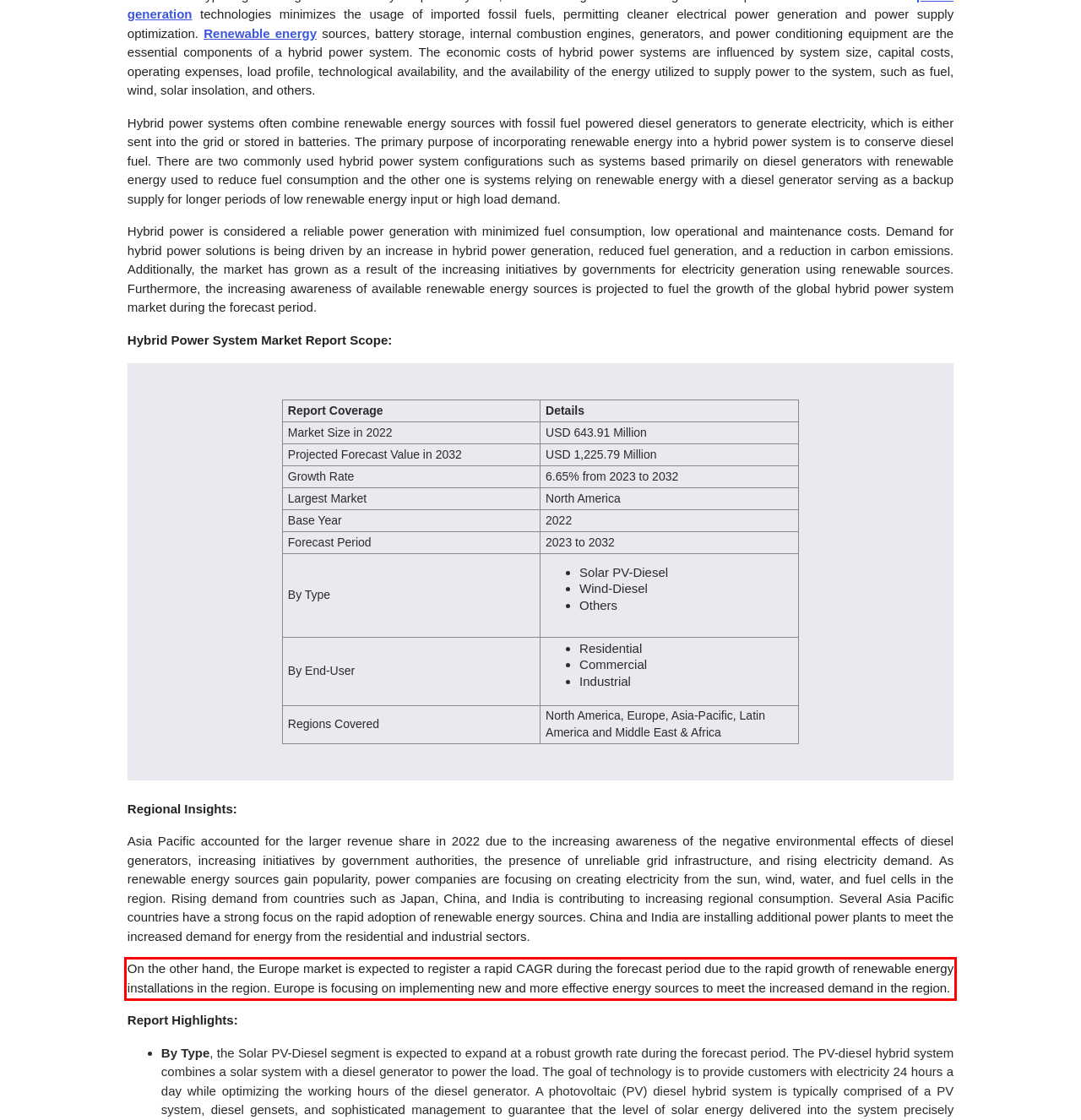You have a screenshot with a red rectangle around a UI element. Recognize and extract the text within this red bounding box using OCR.

On the other hand, the Europe market is expected to register a rapid CAGR during the forecast period due to the rapid growth of renewable energy installations in the region. Europe is focusing on implementing new and more effective energy sources to meet the increased demand in the region.